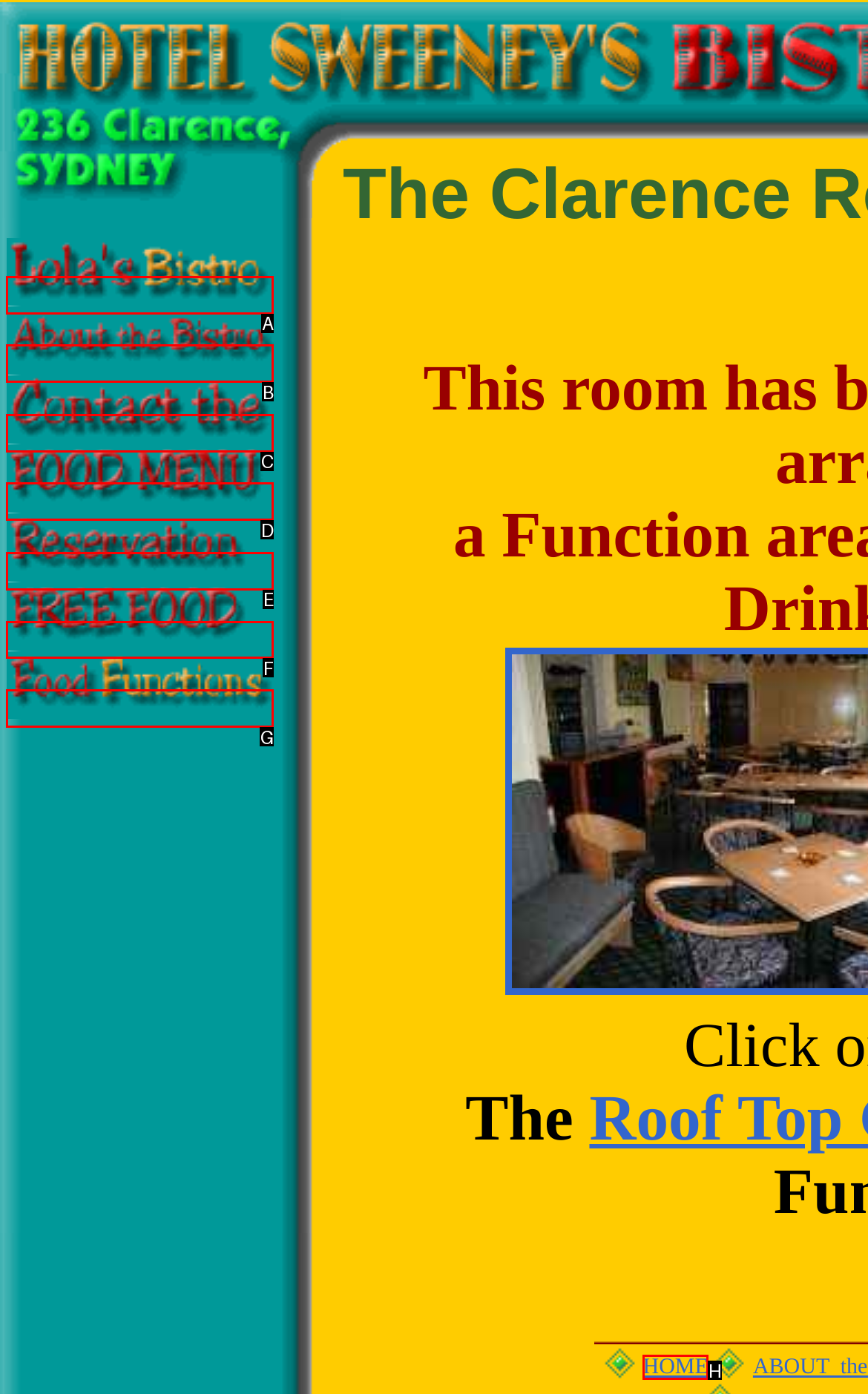Identify the HTML element that corresponds to the description: name="Image14" Provide the letter of the correct option directly.

G